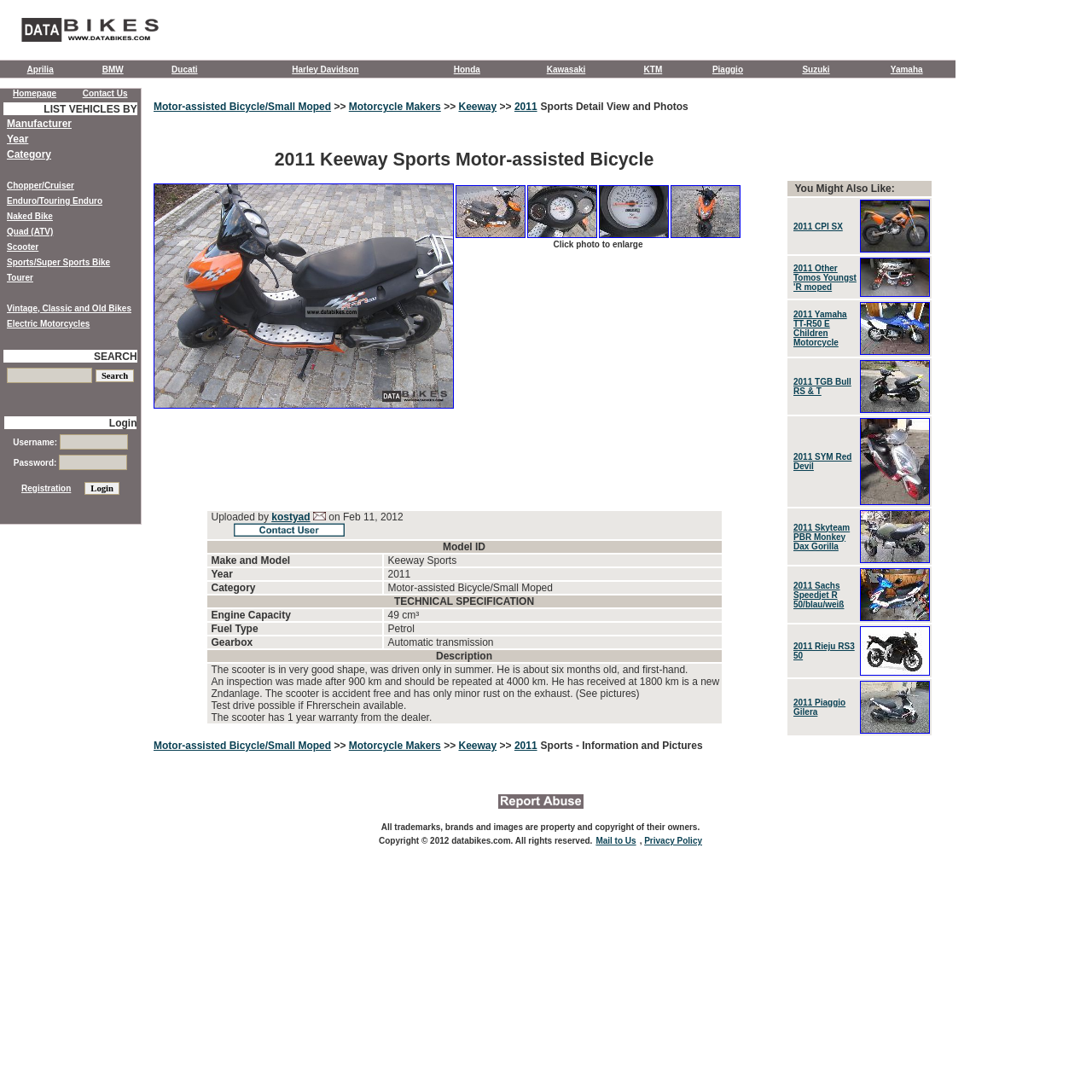What type of vehicle is described on the webpage?
Look at the screenshot and respond with one word or a short phrase.

Motor-assisted Bicycle/Small Moped